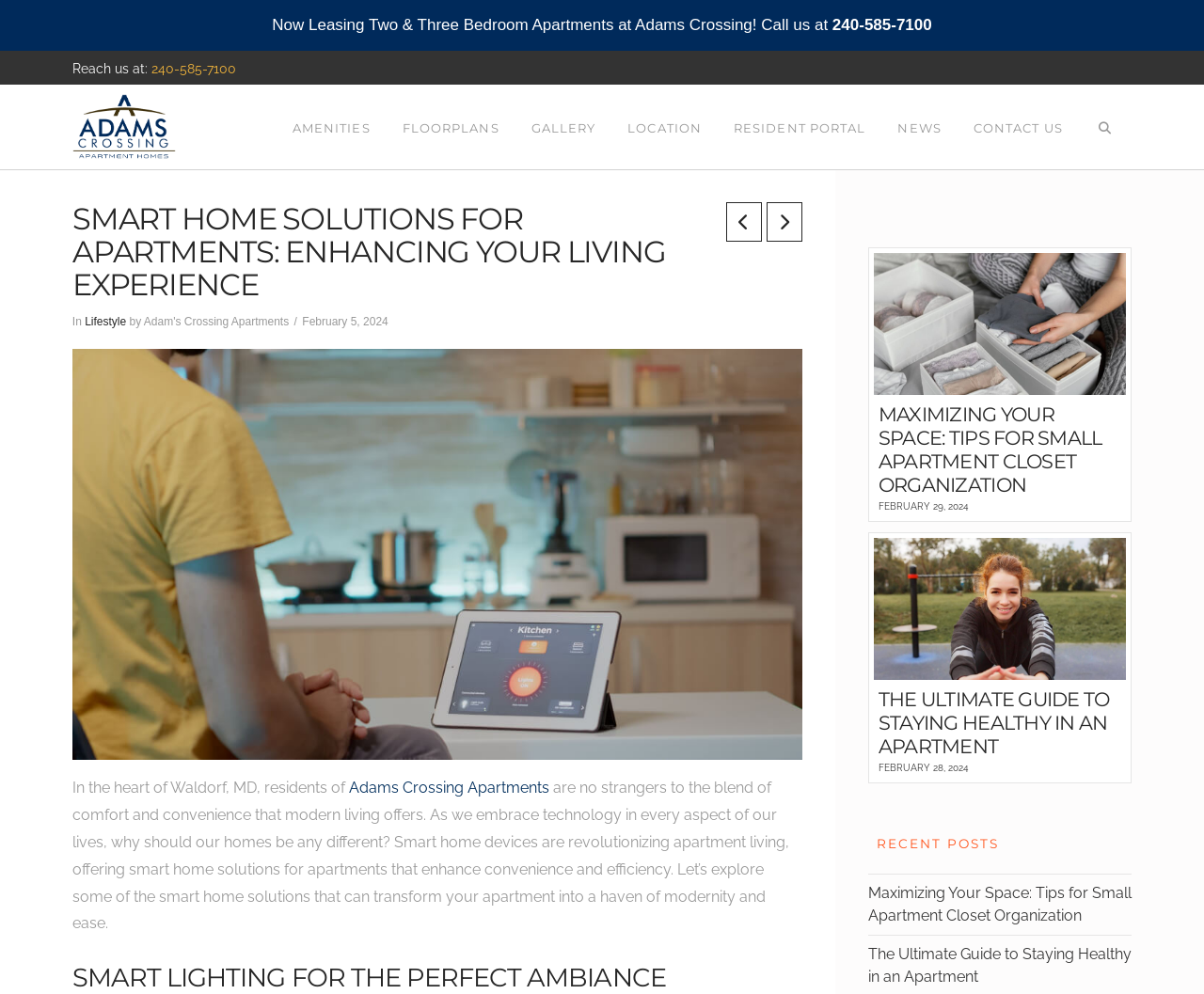What is the phone number to call for leasing?
Answer with a single word or phrase by referring to the visual content.

240-585-7100